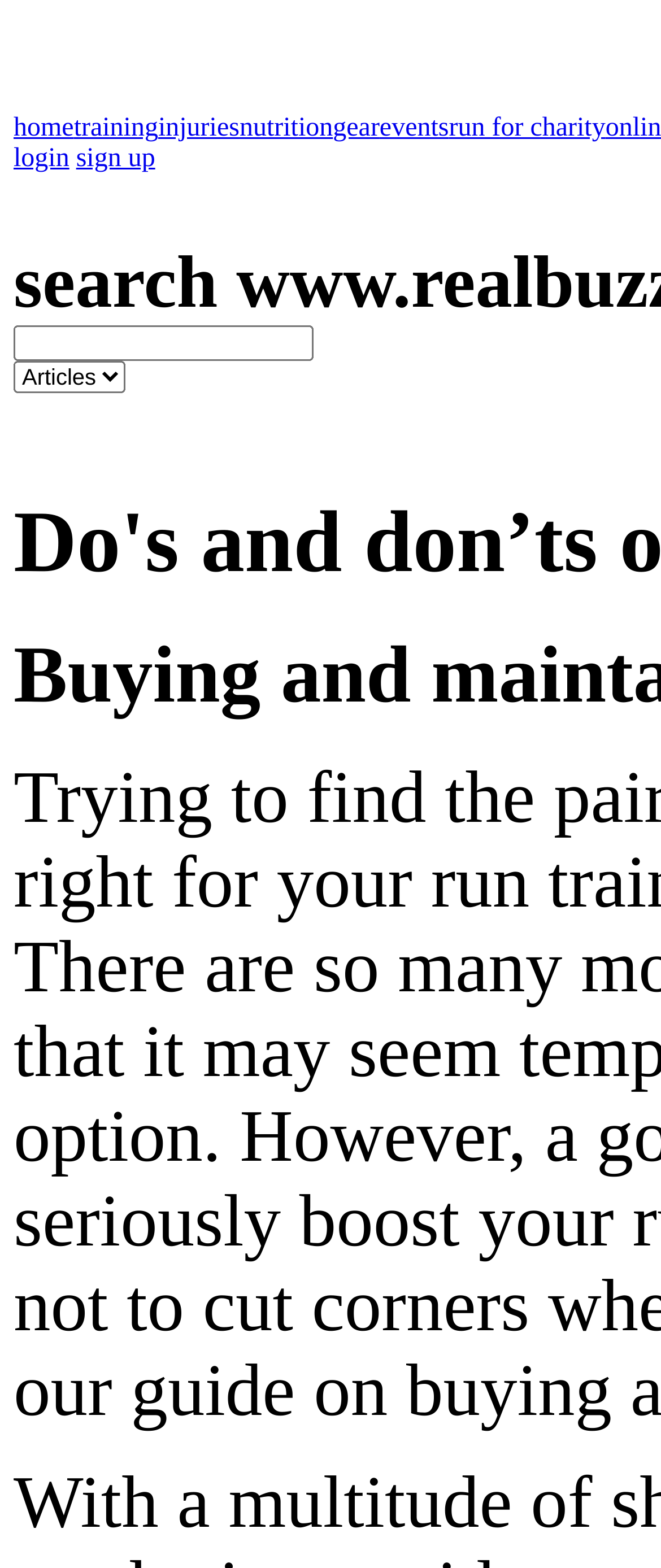Please locate the UI element described by "run for charity" and provide its bounding box coordinates.

[0.679, 0.072, 0.916, 0.091]